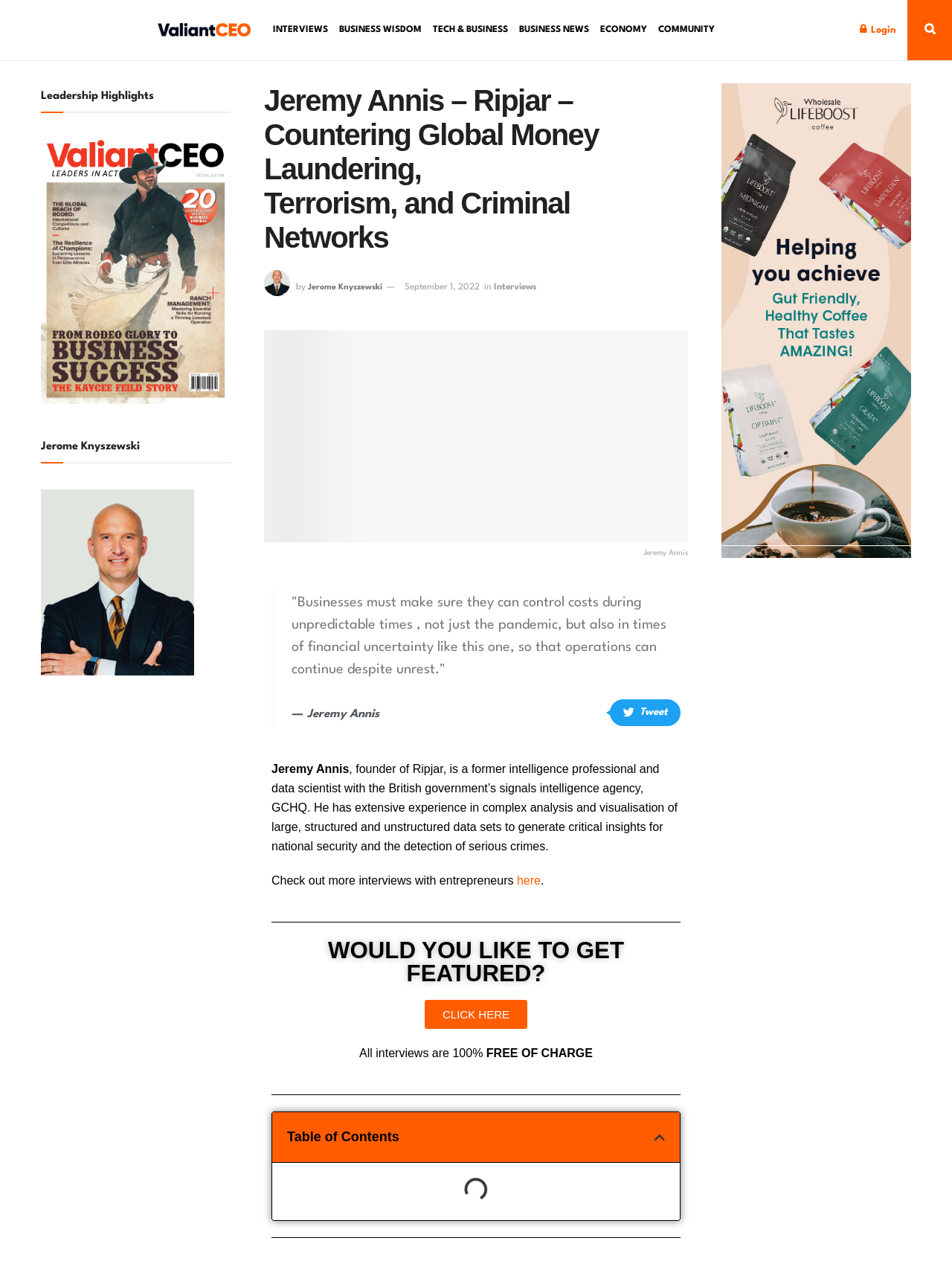Using the information shown in the image, answer the question with as much detail as possible: What is the topic of the 'Leadership Highlights' section?

The 'Leadership Highlights' section appears to be highlighting leadership-related topics or achievements, as indicated by the heading 'Leadership Highlights' and the image next to it.